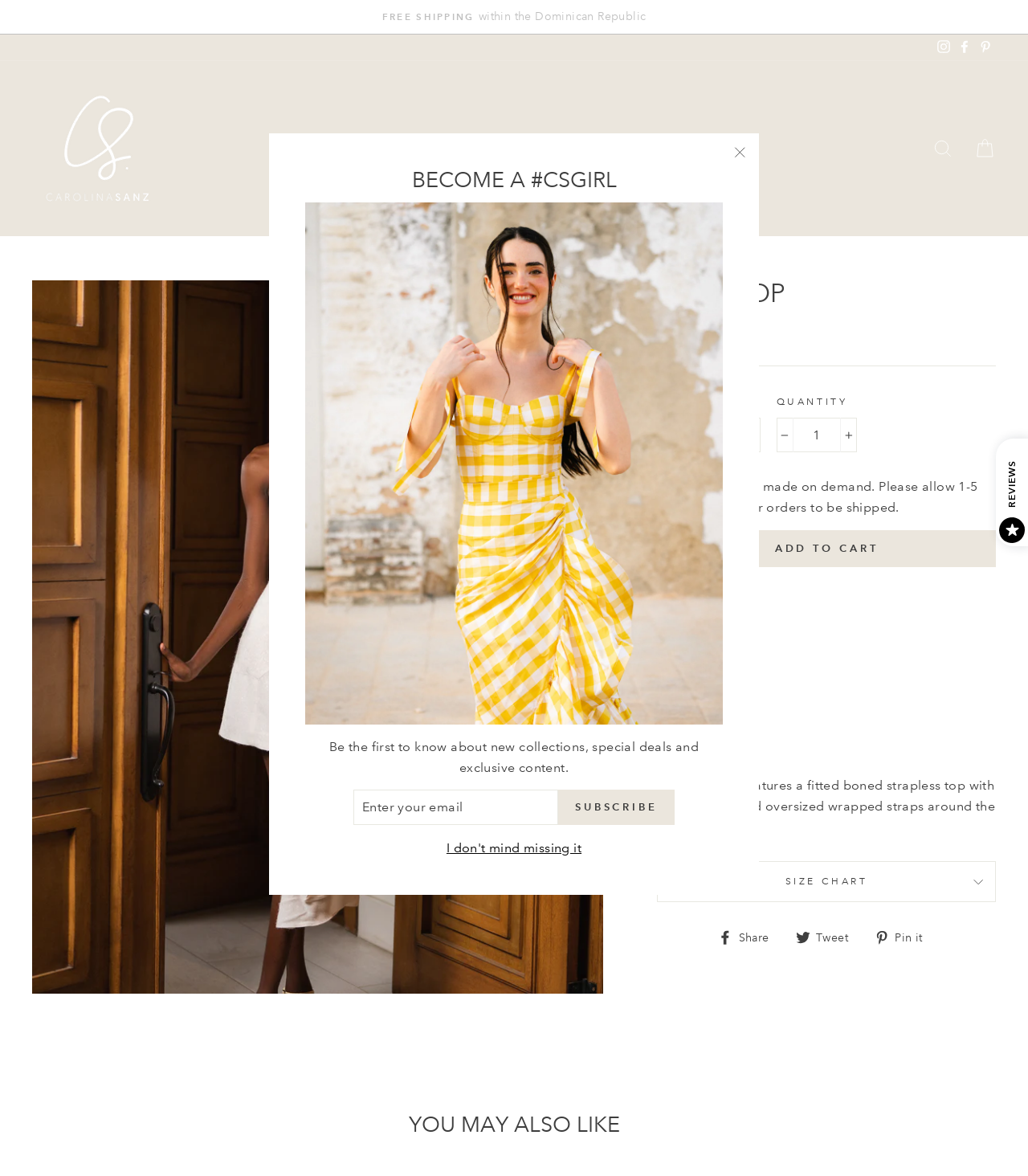Locate the bounding box coordinates of the area where you should click to accomplish the instruction: "Search for products".

[0.897, 0.111, 0.938, 0.141]